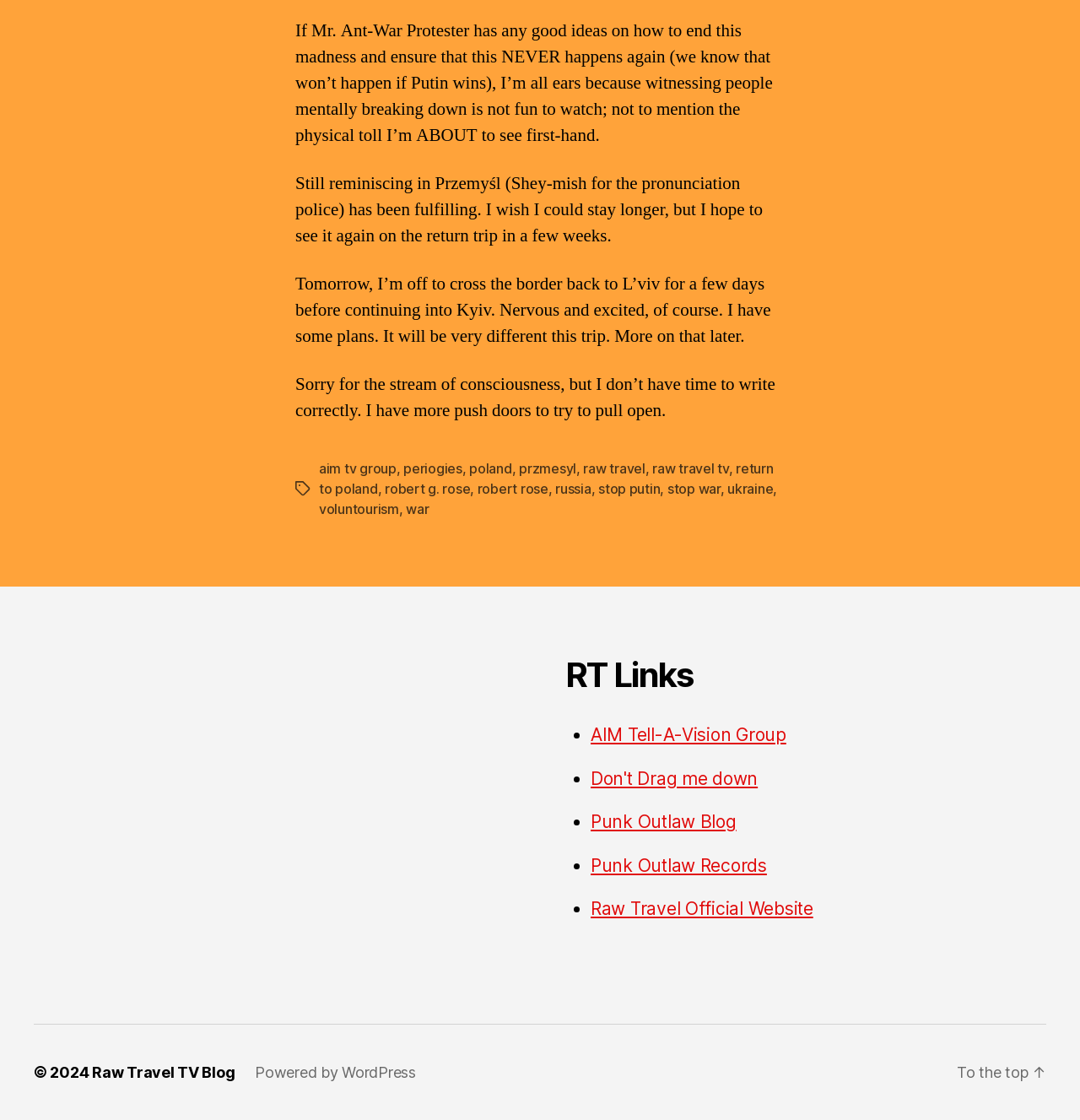Using details from the image, please answer the following question comprehensively:
What is the author's sentiment towards the war?

The author mentions 'stop war' and 'stop Putin' in the list of tags, indicating their anti-war sentiment and opposition to Putin's actions.